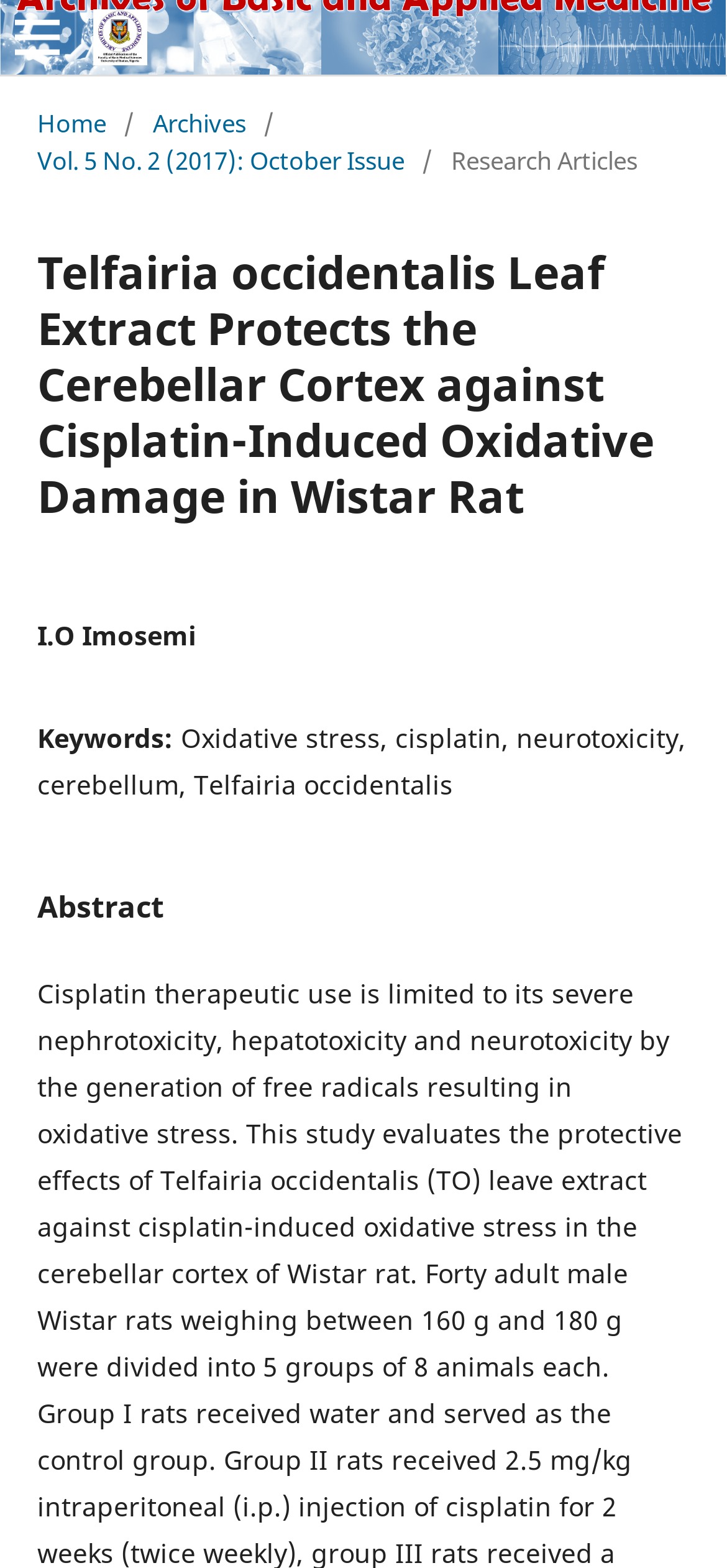Provide a short, one-word or phrase answer to the question below:
What is the volume and issue number of the journal?

Vol. 5 No. 2